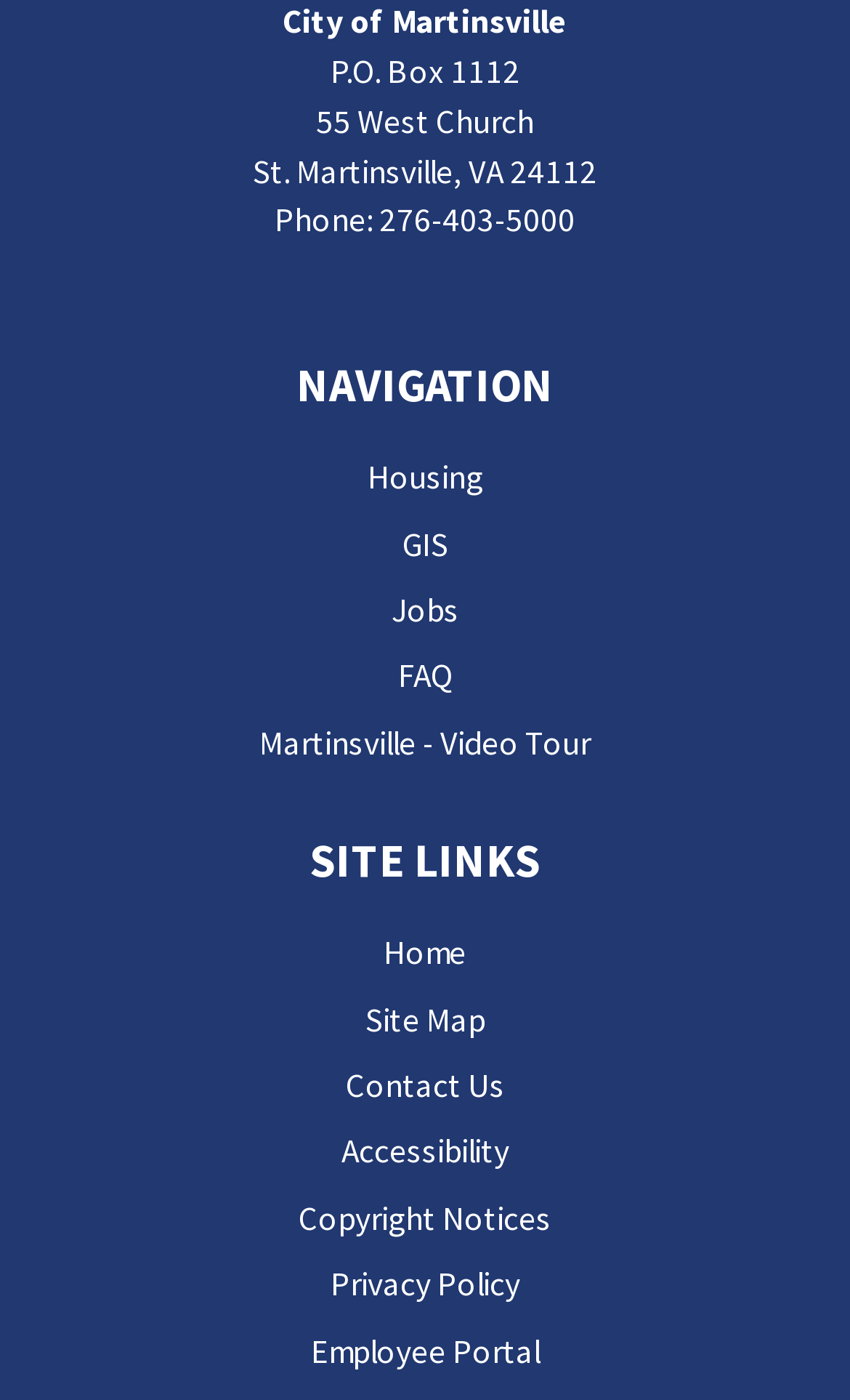Find and indicate the bounding box coordinates of the region you should select to follow the given instruction: "Go to the 'Jobs' section".

[0.46, 0.42, 0.54, 0.45]